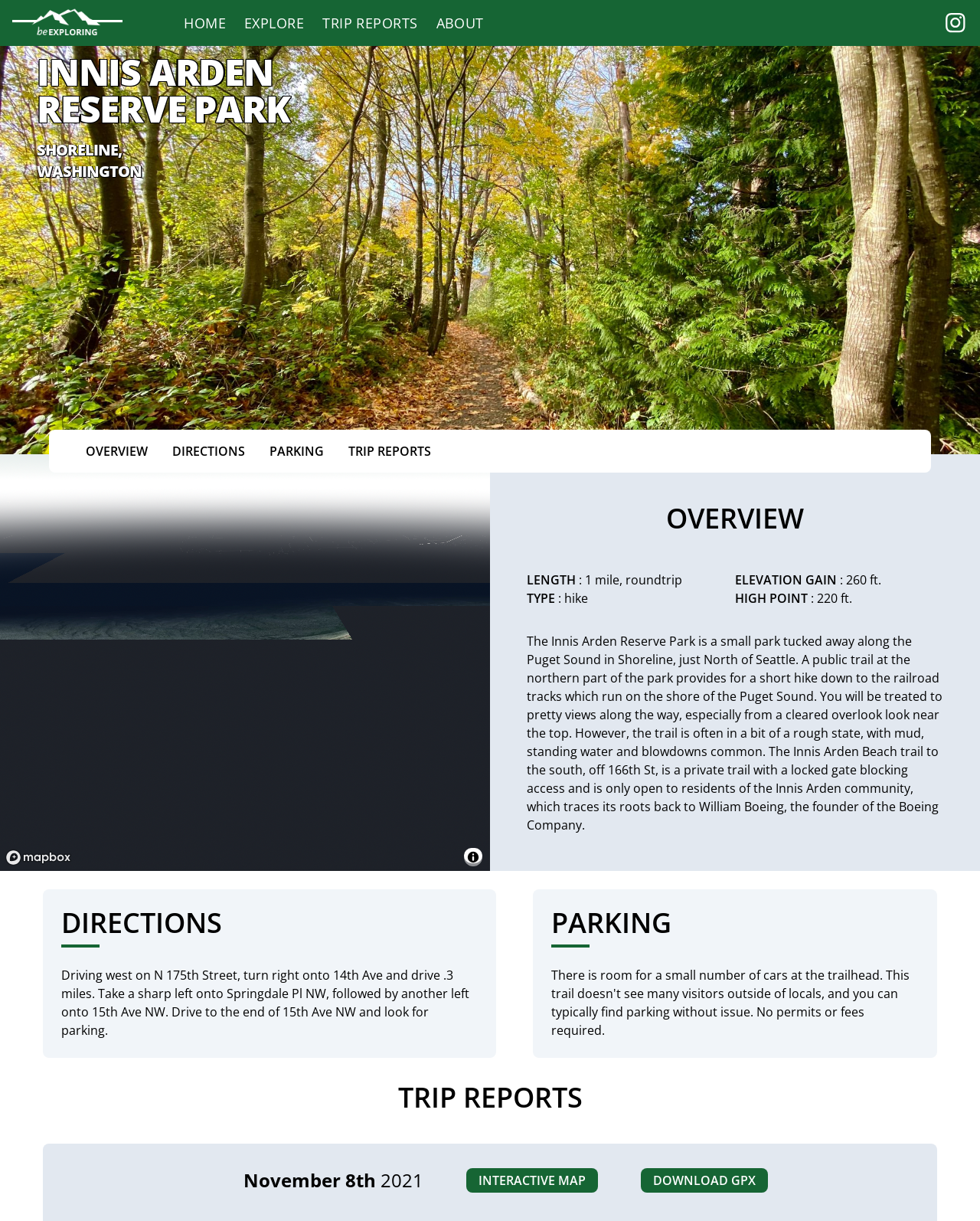What is the high point of the hike?
Using the image as a reference, answer with just one word or a short phrase.

220 ft